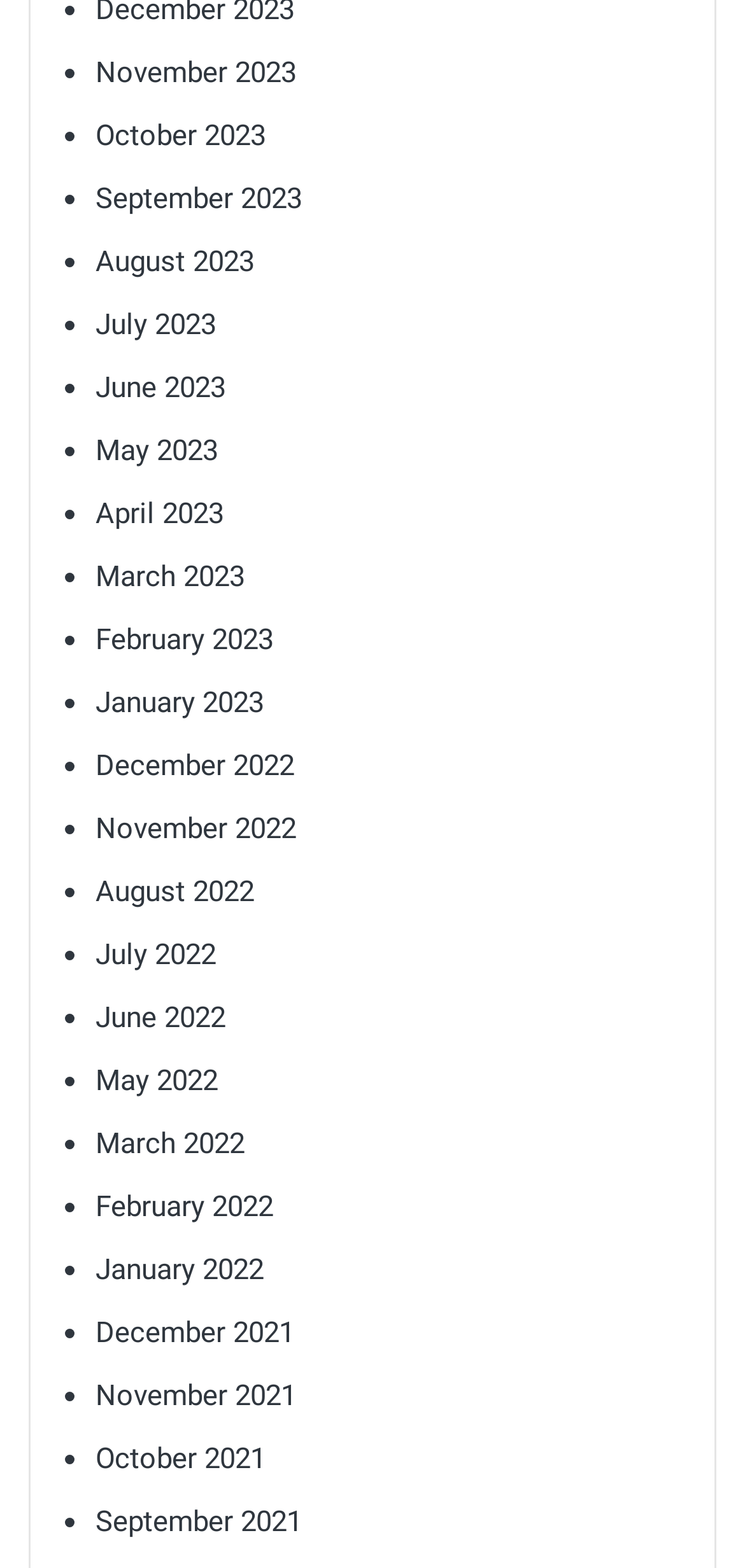Find the bounding box coordinates for the area you need to click to carry out the instruction: "View October 2021". The coordinates should be four float numbers between 0 and 1, indicated as [left, top, right, bottom].

[0.128, 0.919, 0.356, 0.941]